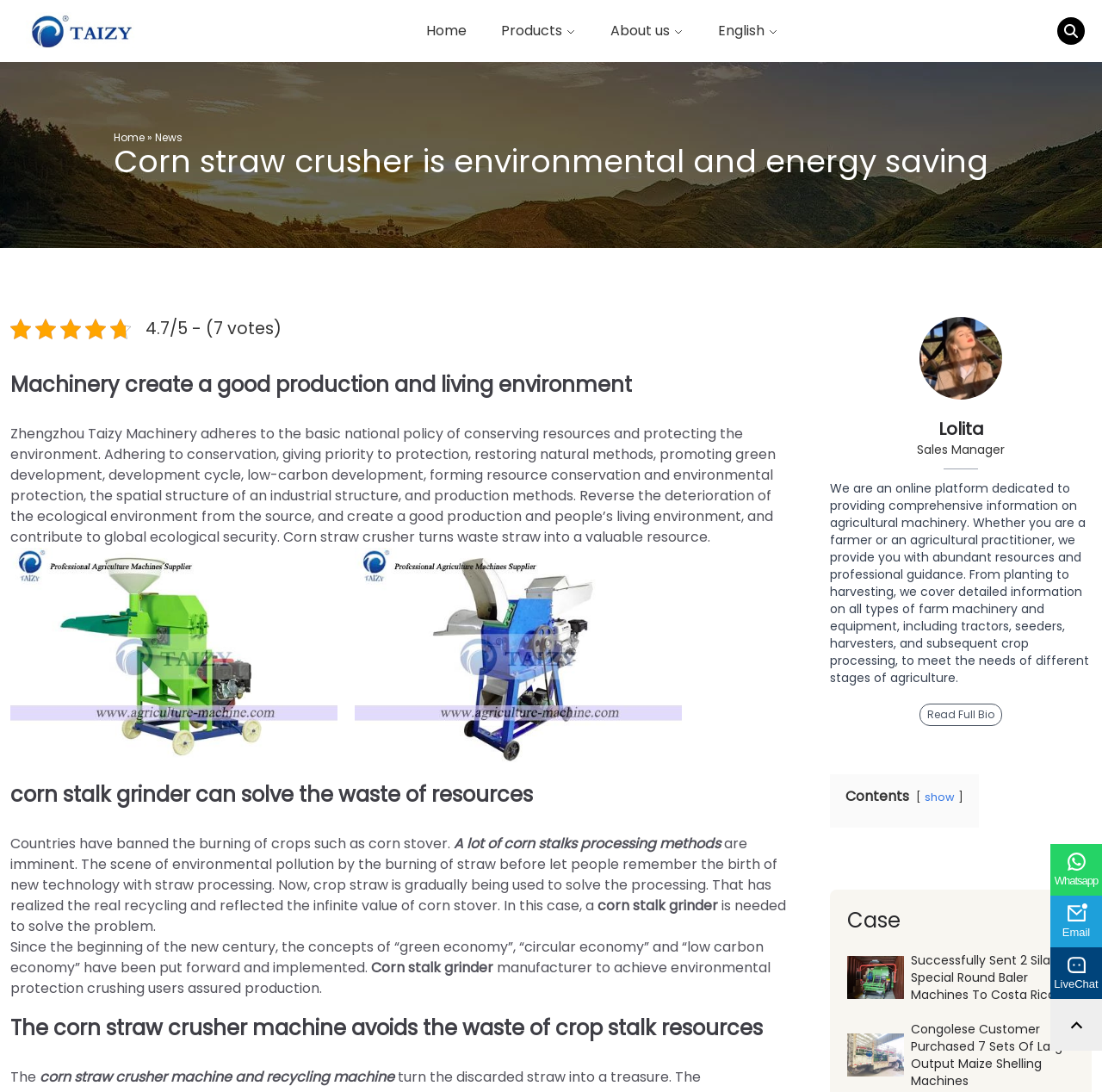Identify the bounding box coordinates for the element you need to click to achieve the following task: "Contact through Whatsapp". Provide the bounding box coordinates as four float numbers between 0 and 1, in the form [left, top, right, bottom].

[0.953, 0.773, 1.0, 0.82]